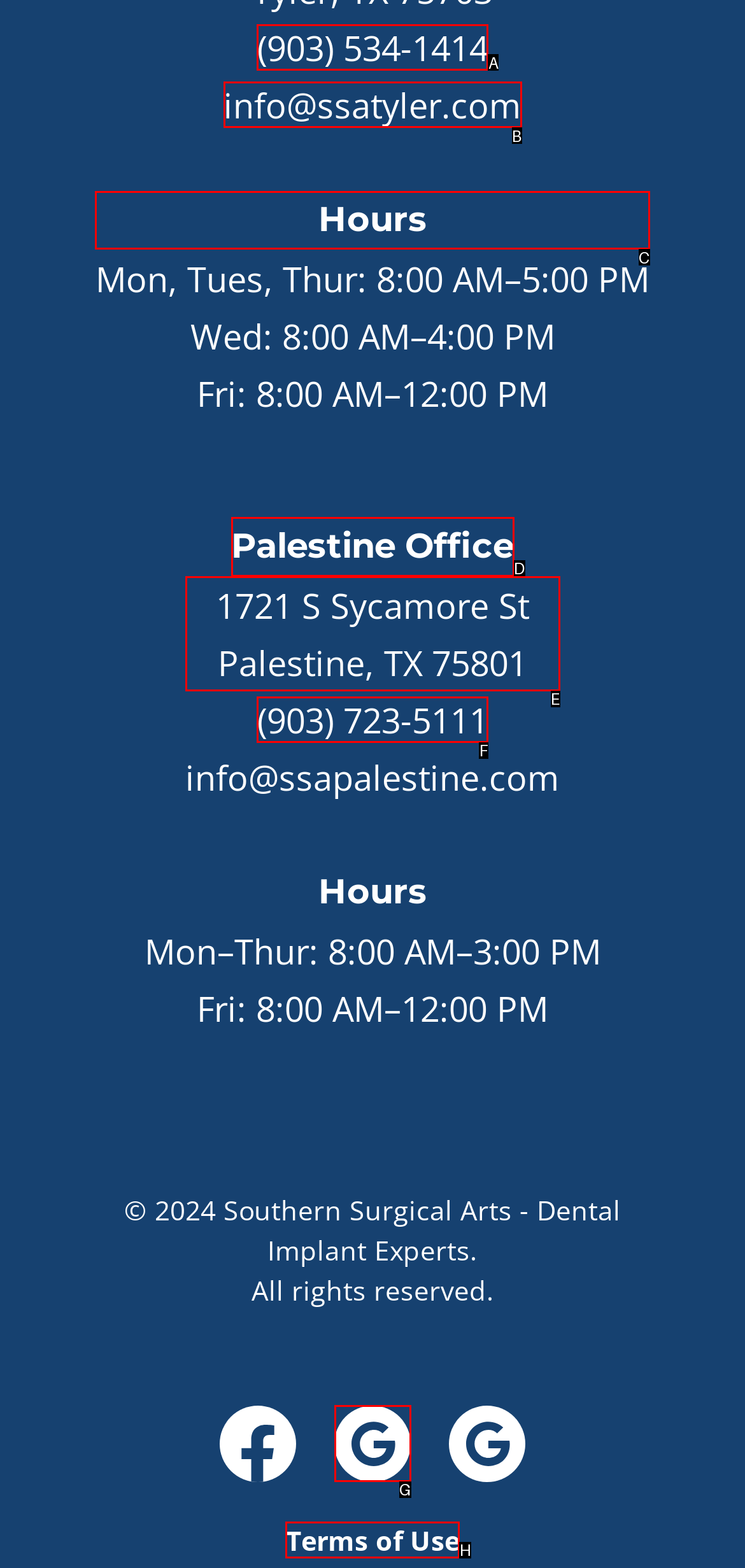Which option should be clicked to execute the following task: View the office hours? Respond with the letter of the selected option.

C